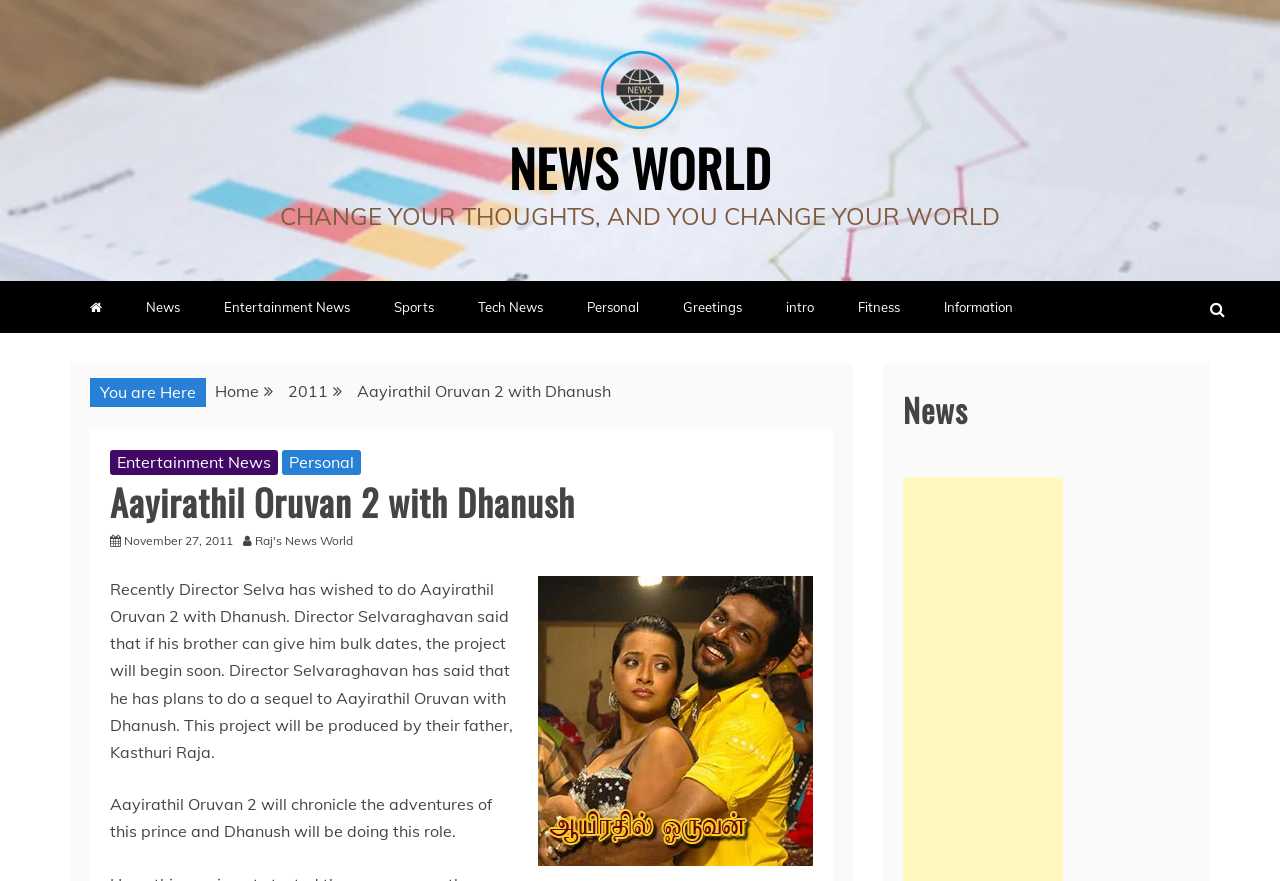Please analyze the image and provide a thorough answer to the question:
What is the date of the news article?

I found the answer by looking at the link 'November 27, 2011' which suggests that the date of the news article is November 27, 2011.